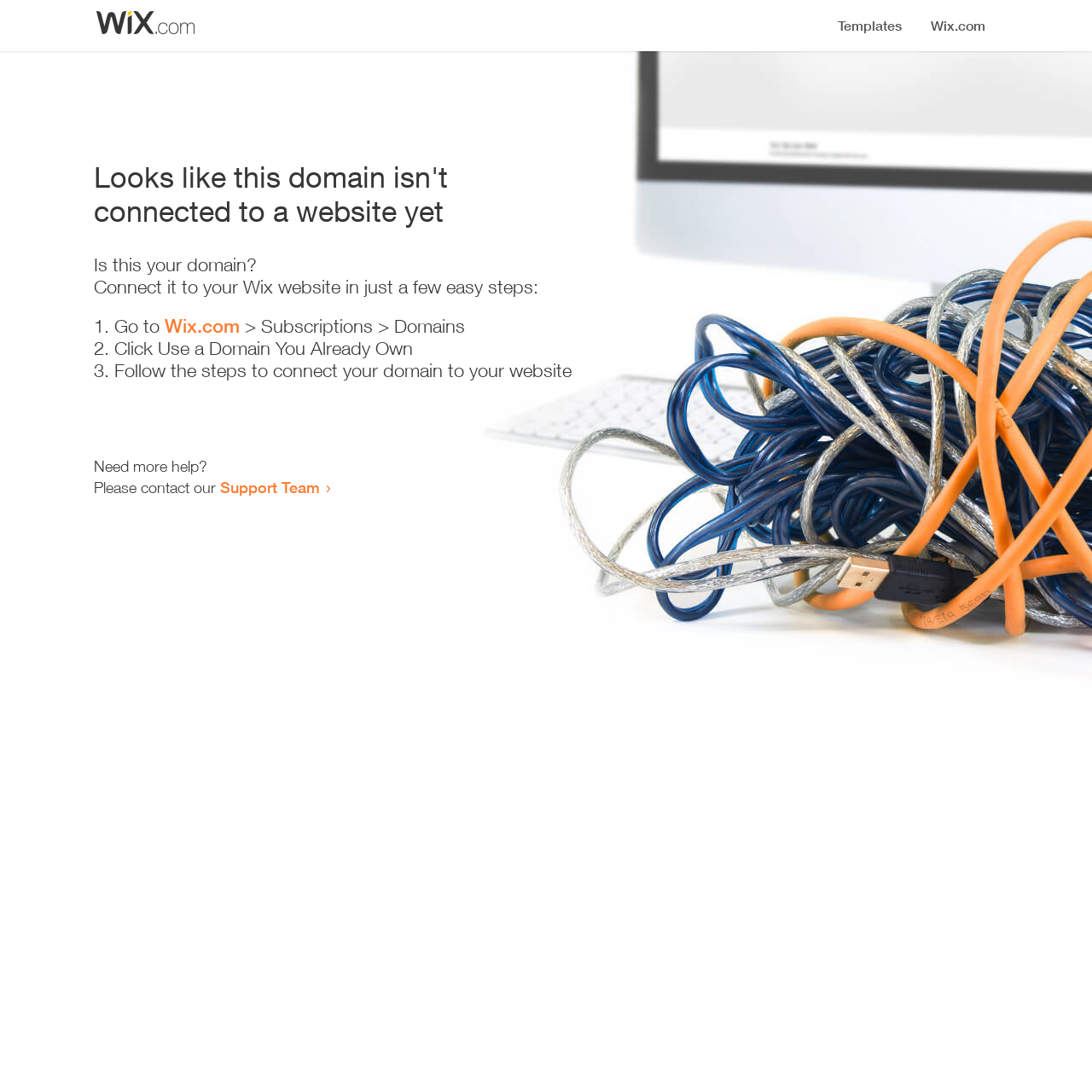How many steps are required to connect the domain?
Based on the image, answer the question with as much detail as possible.

The webpage provides a list of steps to connect the domain, which includes 3 list markers ('1.', '2.', '3.') indicating that there are 3 steps to follow.